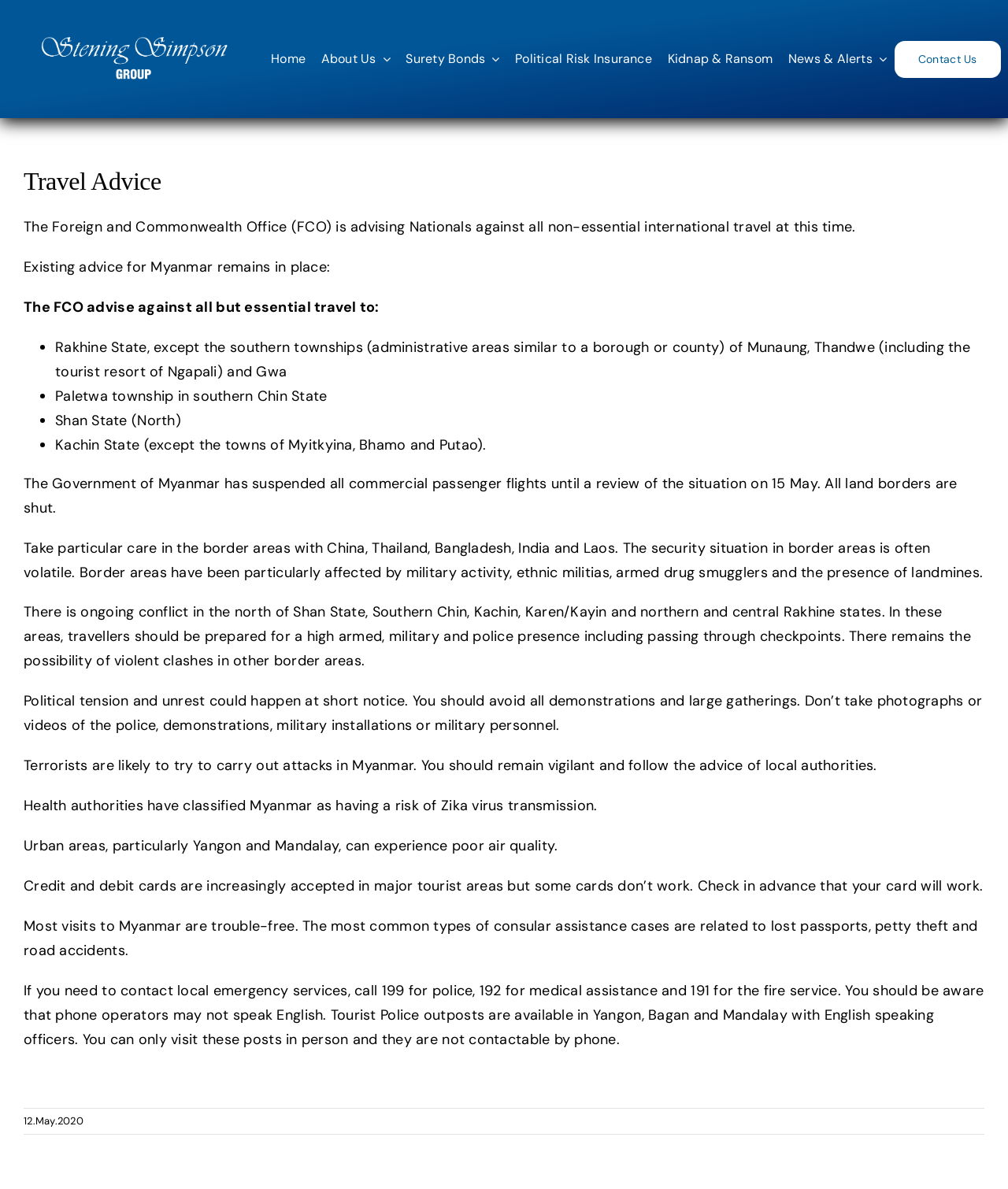Identify the bounding box coordinates of the clickable section necessary to follow the following instruction: "Click the 'Go to Top' link". The coordinates should be presented as four float numbers from 0 to 1, i.e., [left, top, right, bottom].

[0.904, 0.825, 0.941, 0.848]